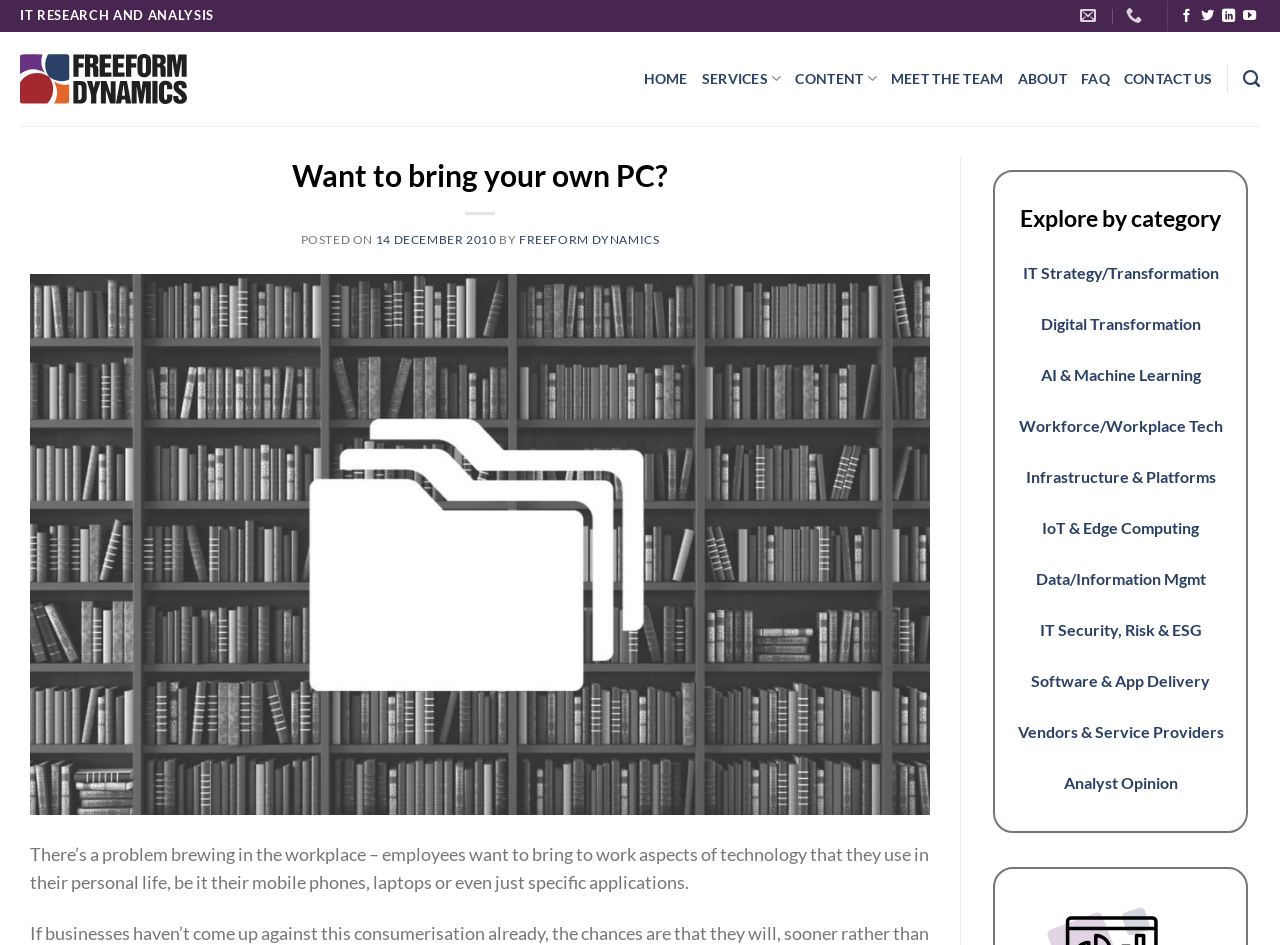Give an extensive and precise description of the webpage.

The webpage appears to be a blog or article page from Freeform Dynamics, a research and analysis company. At the top, there is a header section with the company name and logo, accompanied by a navigation menu with links to various sections such as "HOME", "SERVICES", "CONTENT", "MEET THE TEAM", "ABOUT", "FAQ", "CONTACT US", and "Search".

Below the header, there is a prominent heading that reads "Want to bring your own PC?" followed by a subheading with the date "14 DECEMBER 2010" and the author "FREEFORM DYNAMICS". The main content of the article is a block of text that discusses the issue of employees wanting to bring their personal technology to work.

On the right side of the page, there is a section with links to various categories, including "IT Strategy/Transformation", "Digital Transformation", "AI & Machine Learning", and others. This section is headed by a title "Explore by category".

At the very top of the page, there are social media links to follow Freeform Dynamics on Facebook, Twitter, LinkedIn, and YouTube. There is also a small icon with a tooltip that reads "IT RESEARCH AND ANALYSIS".